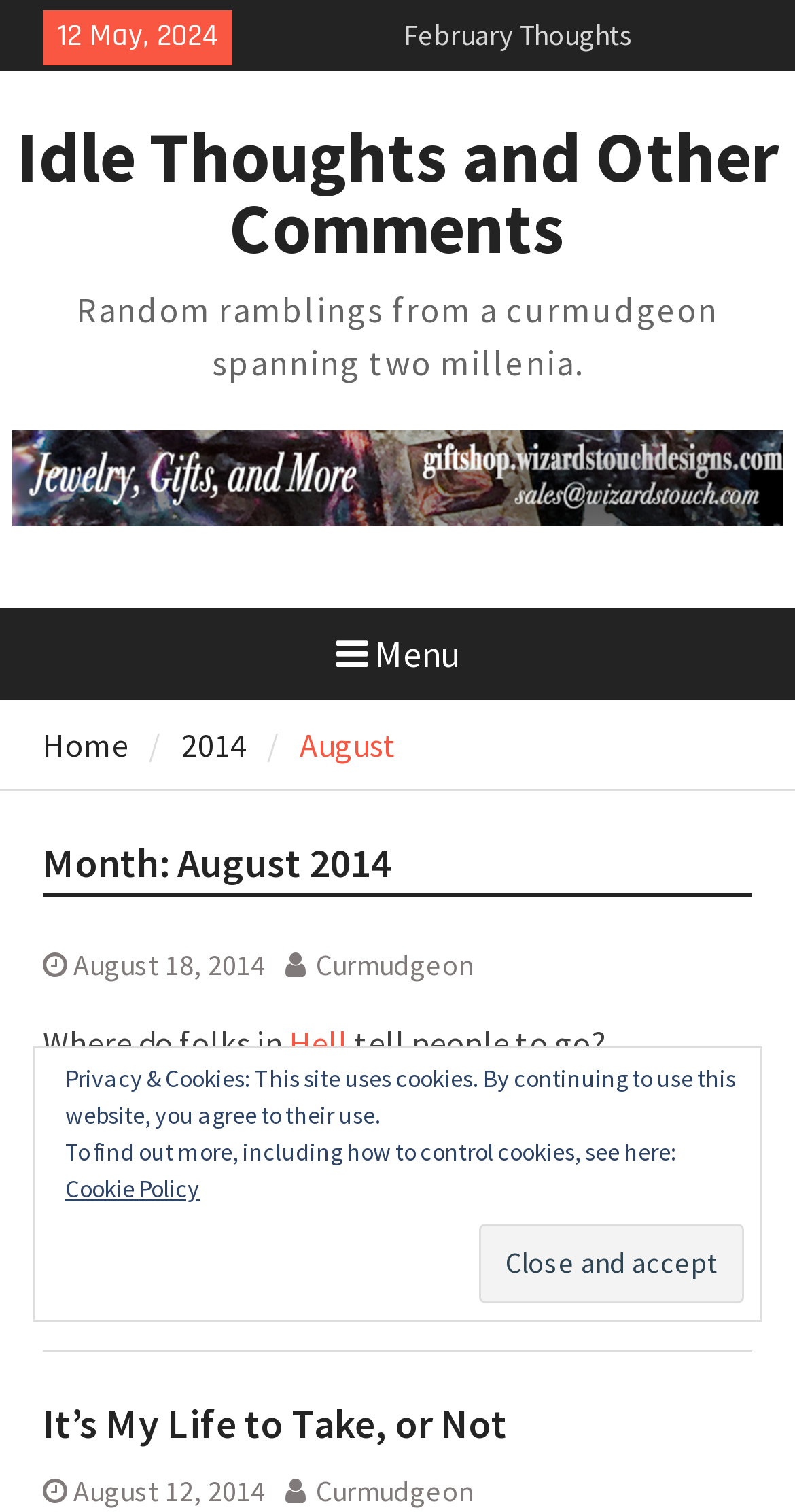Based on the element description 2014, identify the bounding box of the UI element in the given webpage screenshot. The coordinates should be in the format (top-left x, top-left y, bottom-right x, bottom-right y) and must be between 0 and 1.

[0.228, 0.479, 0.31, 0.506]